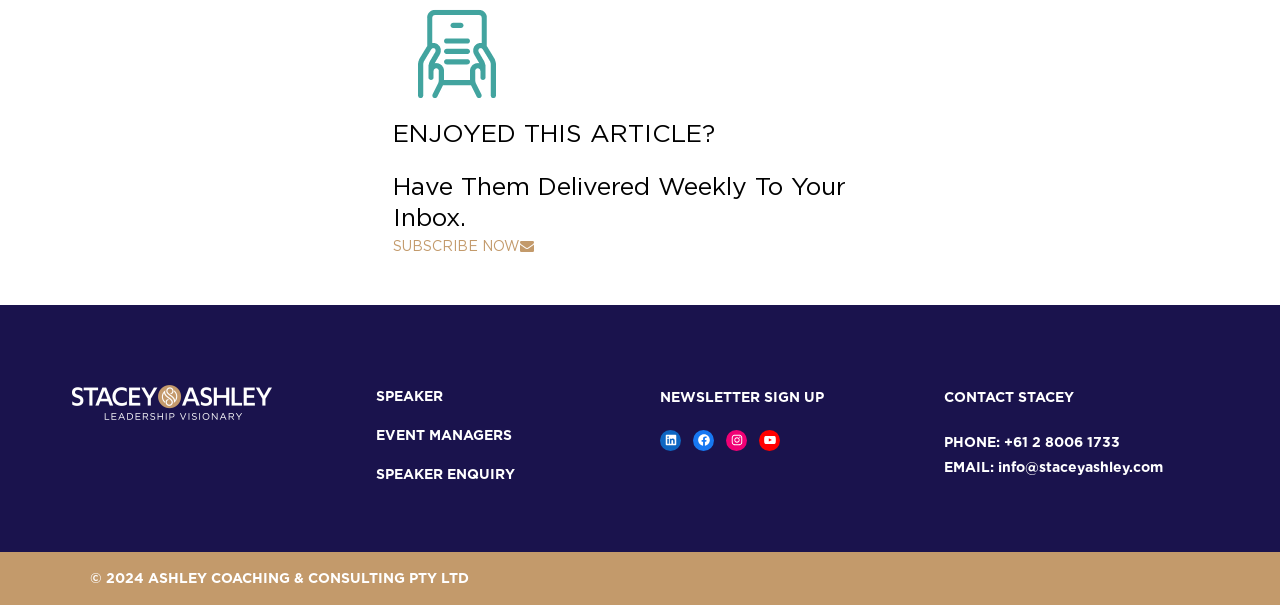What is the email address for contact?
Using the screenshot, give a one-word or short phrase answer.

info@staceyashley.com